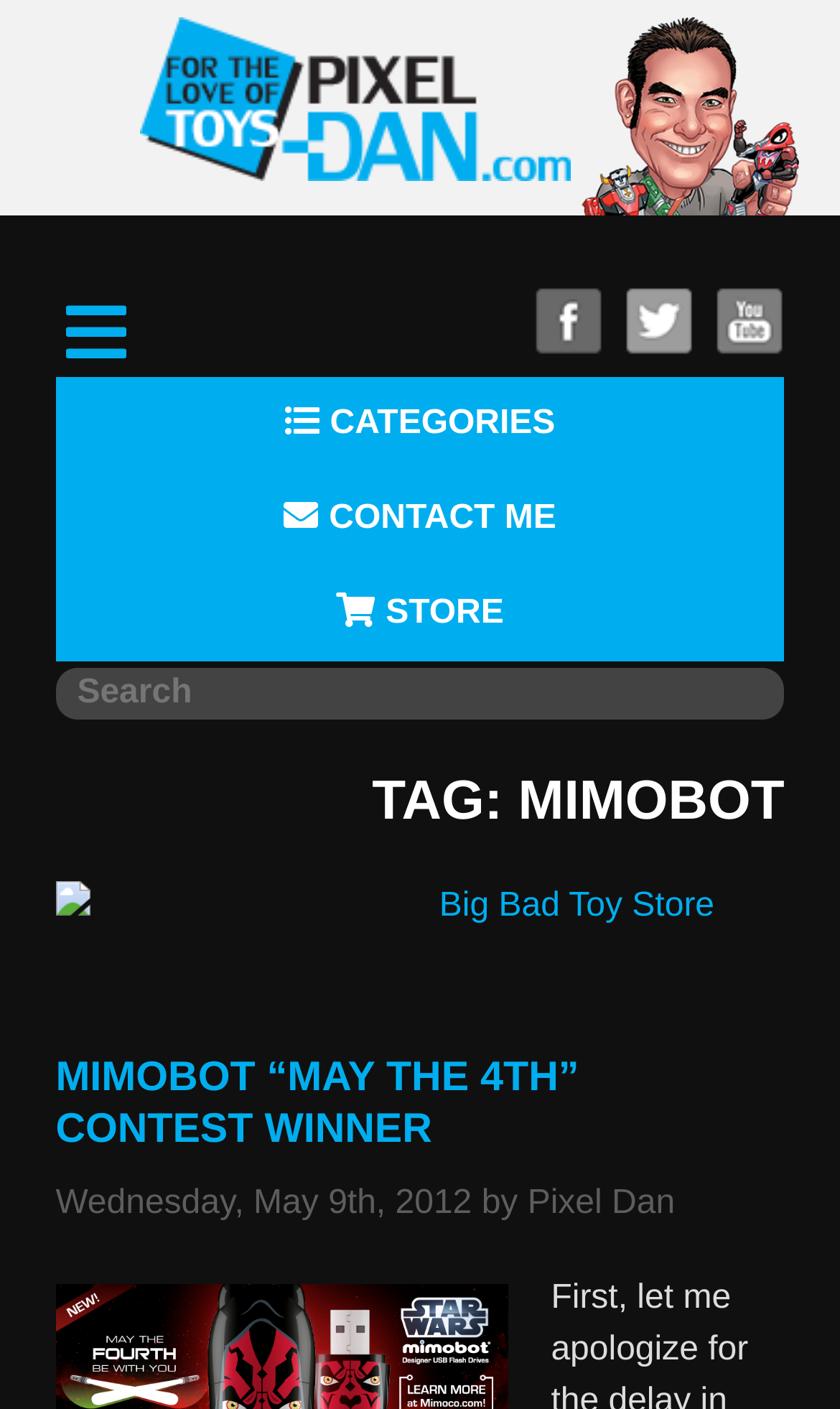Detail the various sections and features of the webpage.

The webpage is about Mimobot, a topic on Pixel-Dan.com. At the top, there is a heading "Pixel-Dan.Com" which is also a link. Below it, there are social media links to Facebook, Twitter, and YouTube, aligned horizontally. To the left of these social media links, there is a navigation menu with links to categories, contact information, a store, and a search function. The search function has a text box labeled "SEARCH FOR:".

Below the navigation menu, there is a heading "TAG: MIMOBOT" followed by a subheading "MIMOBOT “MAY THE 4TH” CONTEST WINNER" which is also a link. The content of this section appears to be a blog post, with the author's name "Pixel Dan" and the date "Wednesday, May 9th, 2012" mentioned at the bottom.